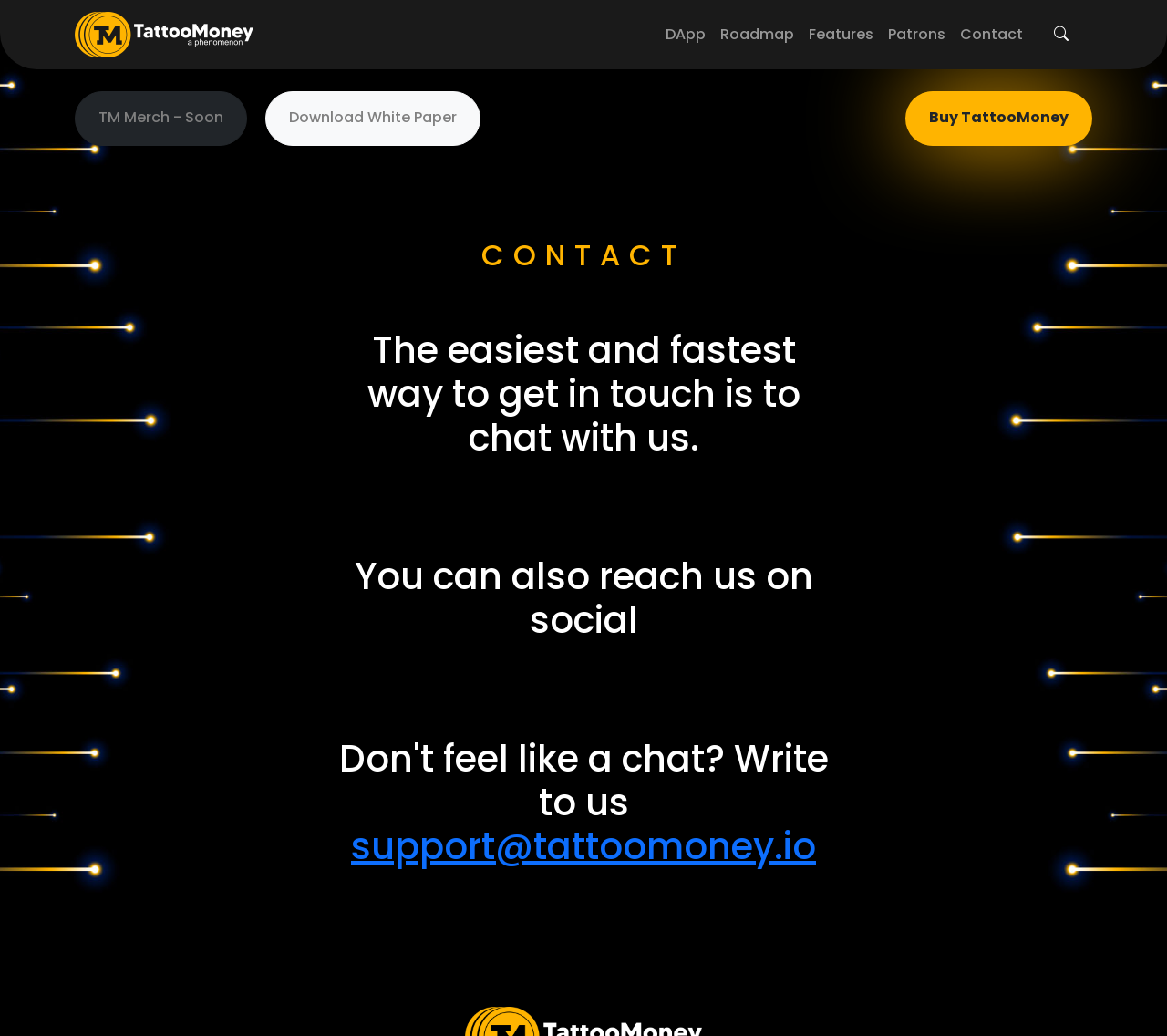Please answer the following question using a single word or phrase: 
What is the upcoming feature mentioned on the webpage?

TM Merch